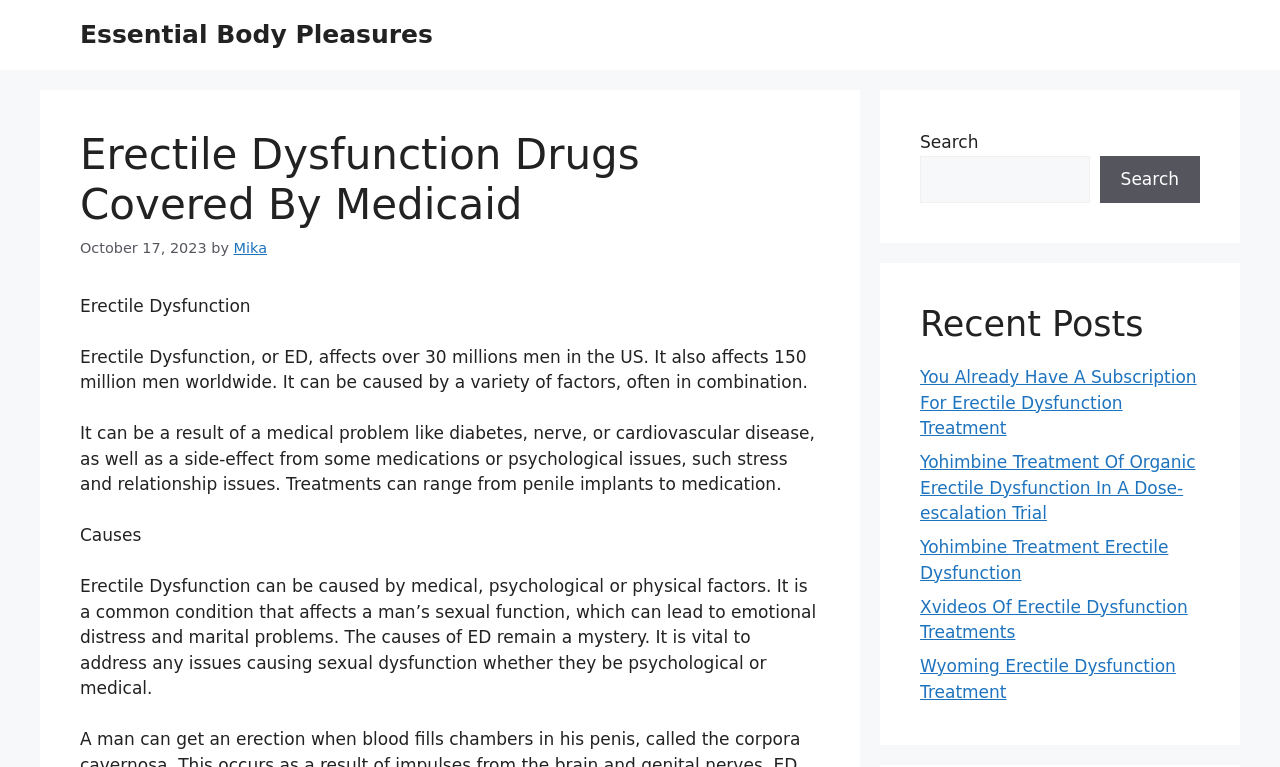Find the bounding box coordinates of the area to click in order to follow the instruction: "Read the recent post about Erectile Dysfunction Treatment".

[0.719, 0.478, 0.935, 0.571]